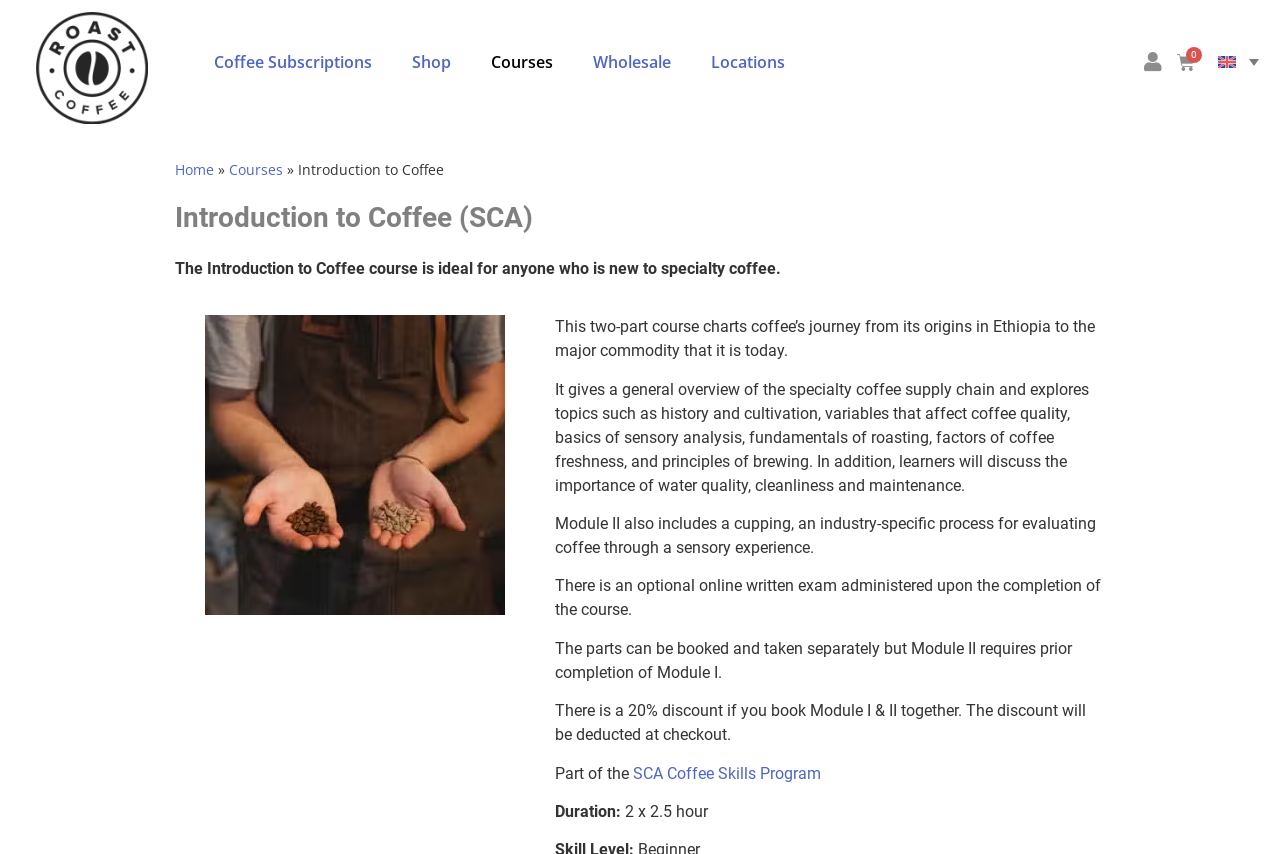Respond to the question with just a single word or phrase: 
How many parts does the course have?

Two